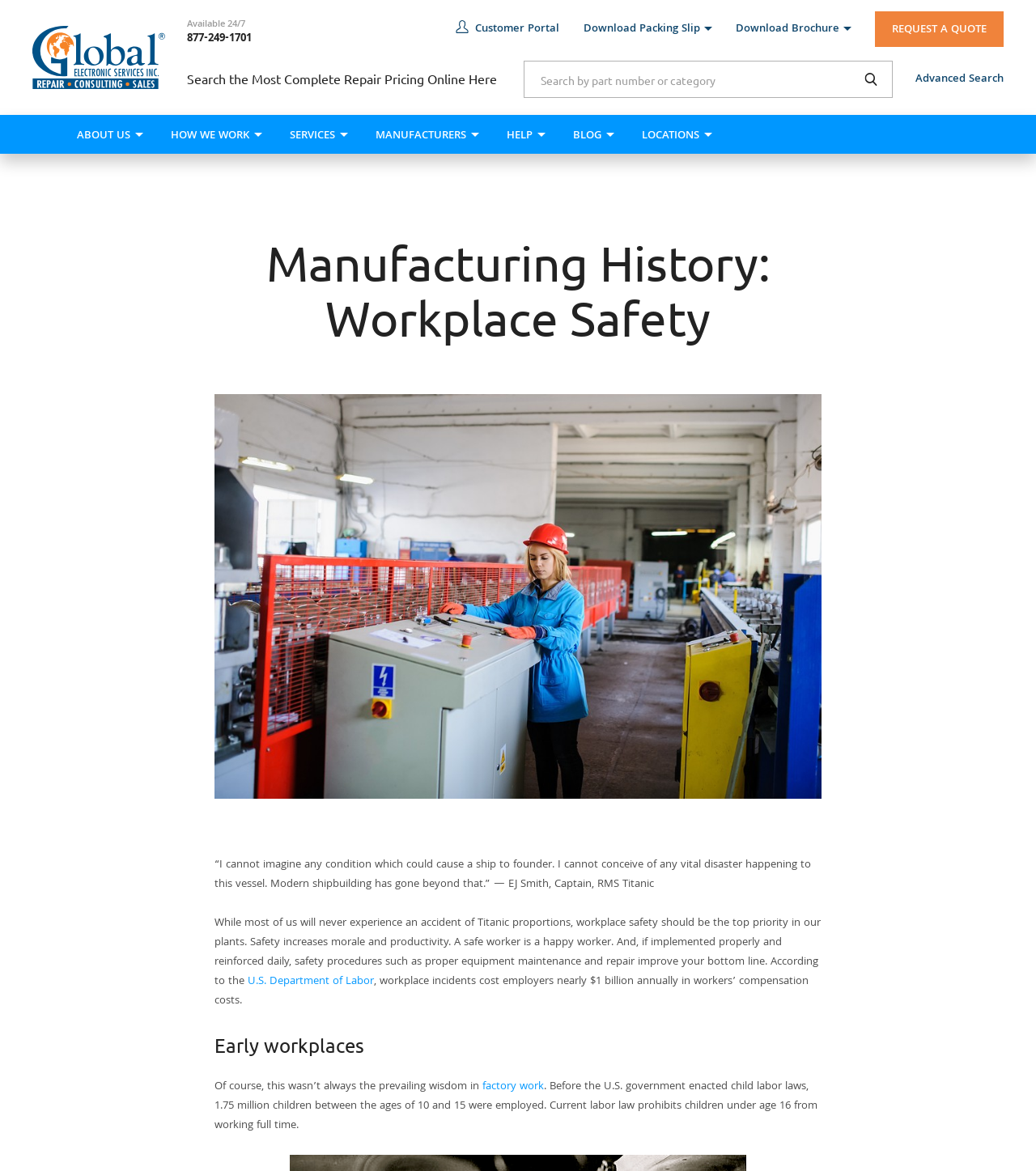Please determine the bounding box coordinates of the area that needs to be clicked to complete this task: 'Click the 'REQUEST A QUOTE' button'. The coordinates must be four float numbers between 0 and 1, formatted as [left, top, right, bottom].

[0.845, 0.01, 0.969, 0.04]